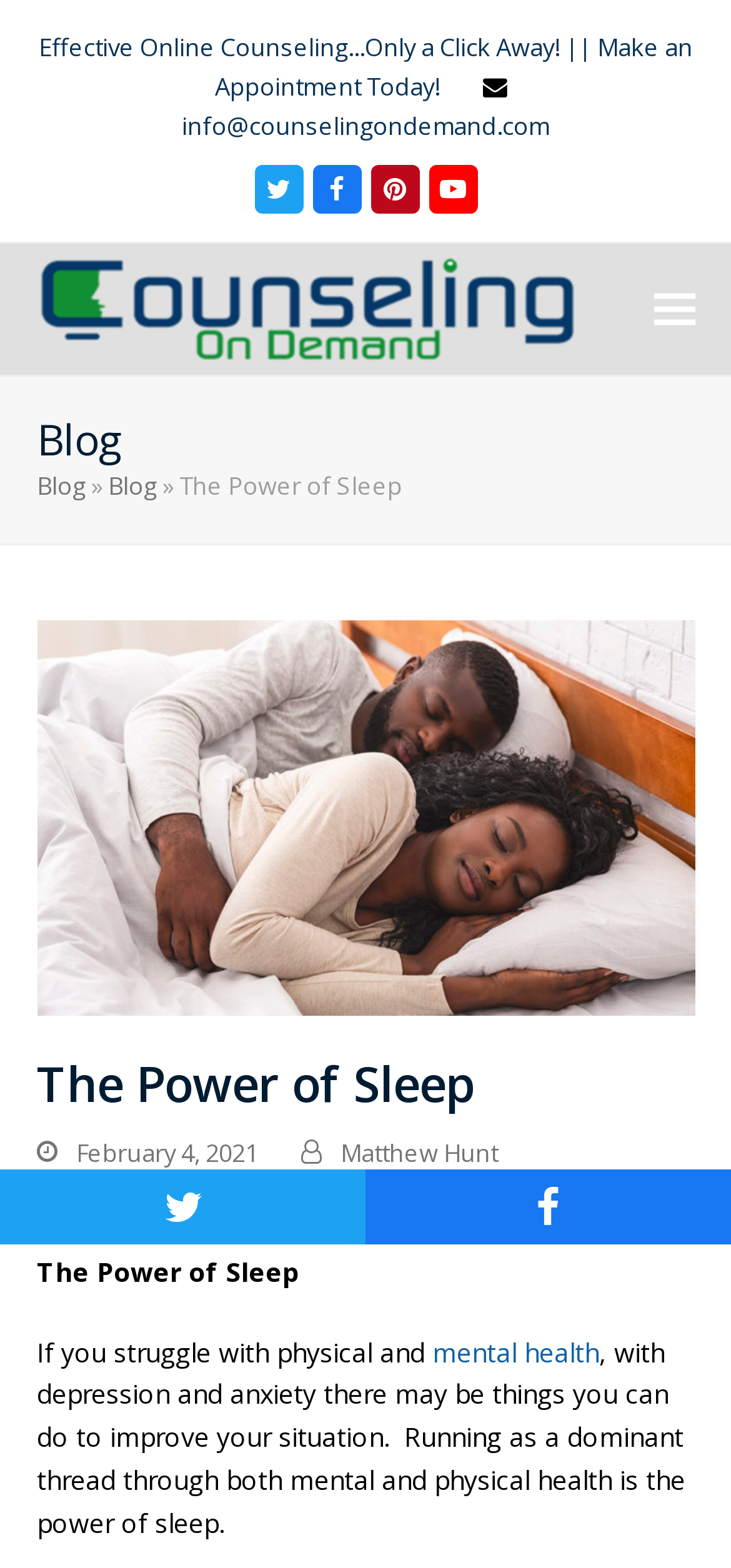Please pinpoint the bounding box coordinates for the region I should click to adhere to this instruction: "Click on the 'Toggle mobile menu' button".

[0.894, 0.187, 0.95, 0.207]